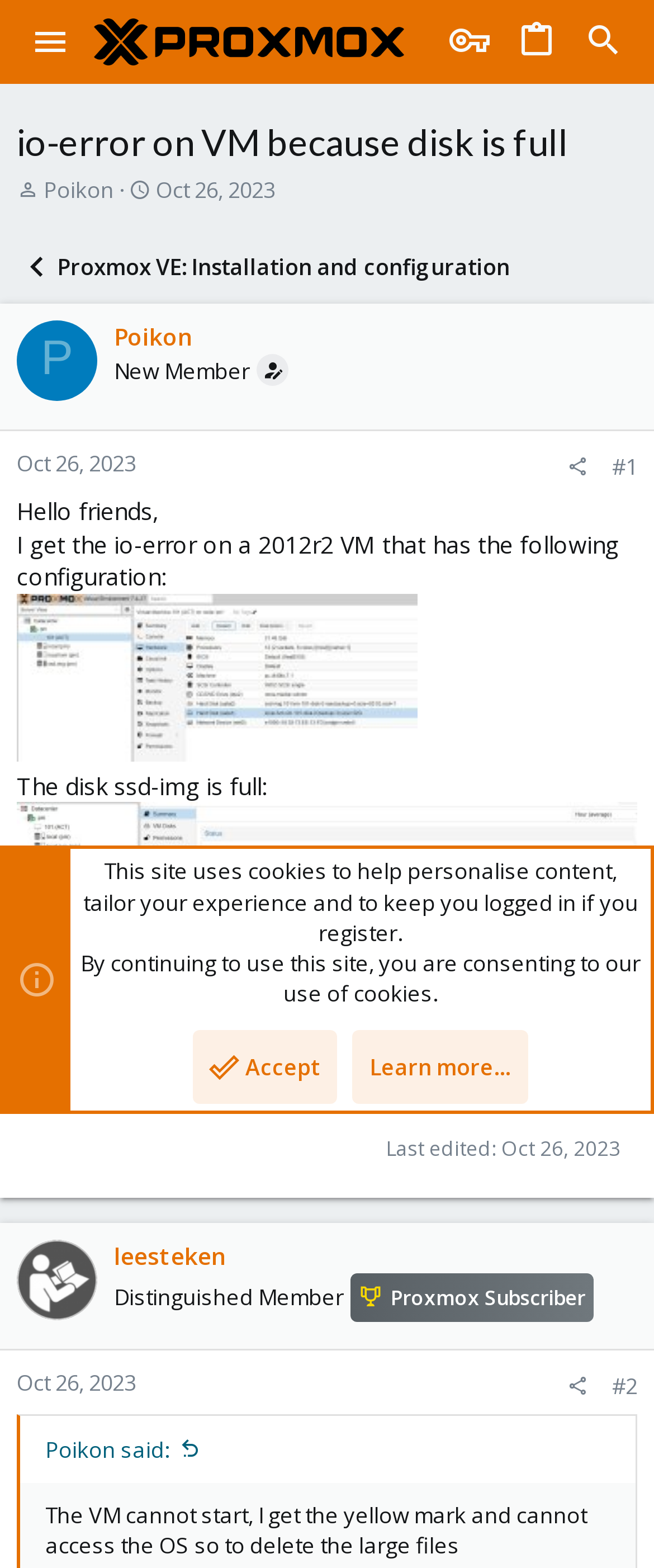Respond to the question below with a single word or phrase: What is the username of the thread starter?

Poikon